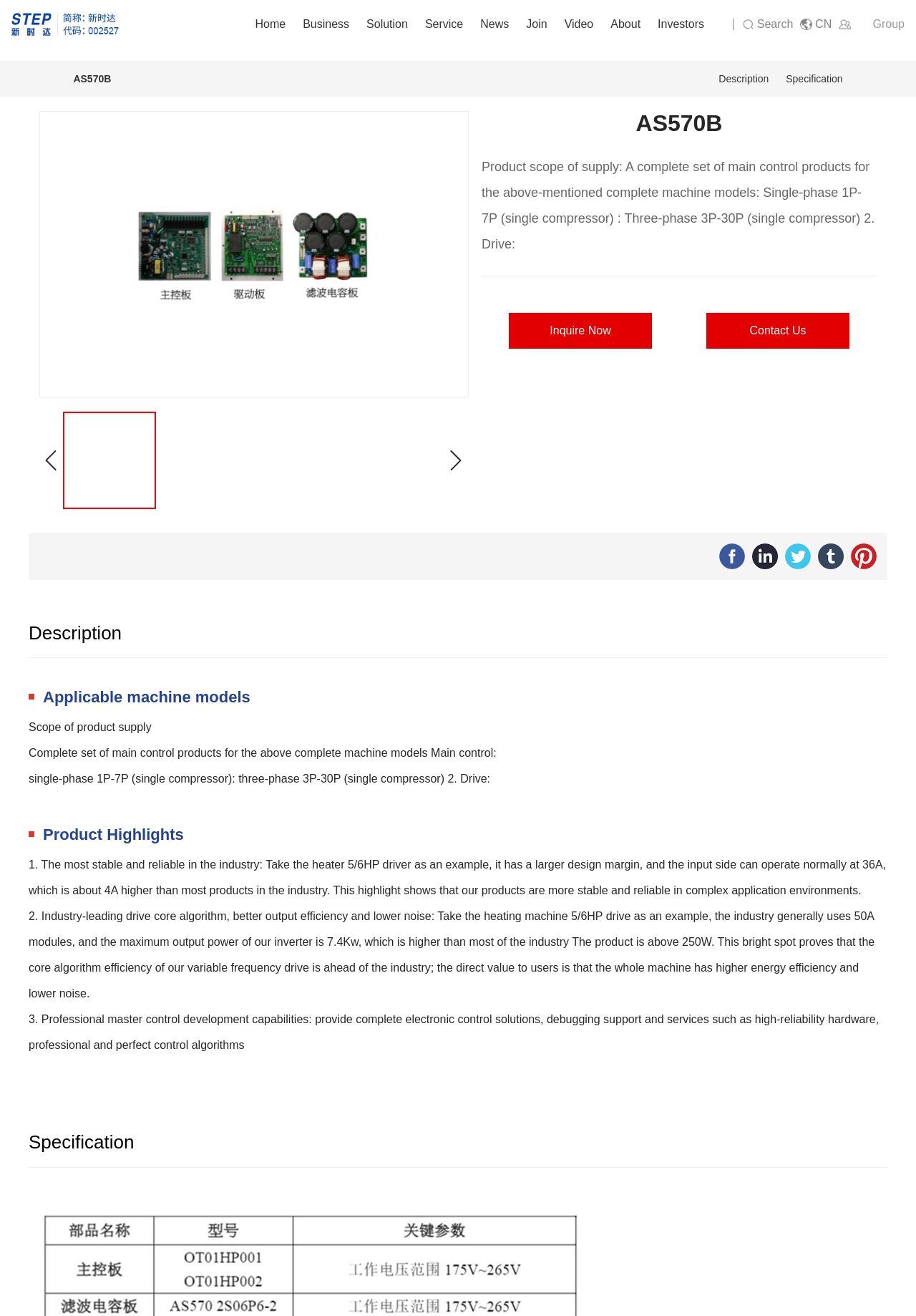Provide a short answer to the following question with just one word or phrase: How many phases does the single compressor have?

1P-7P and 3P-30P